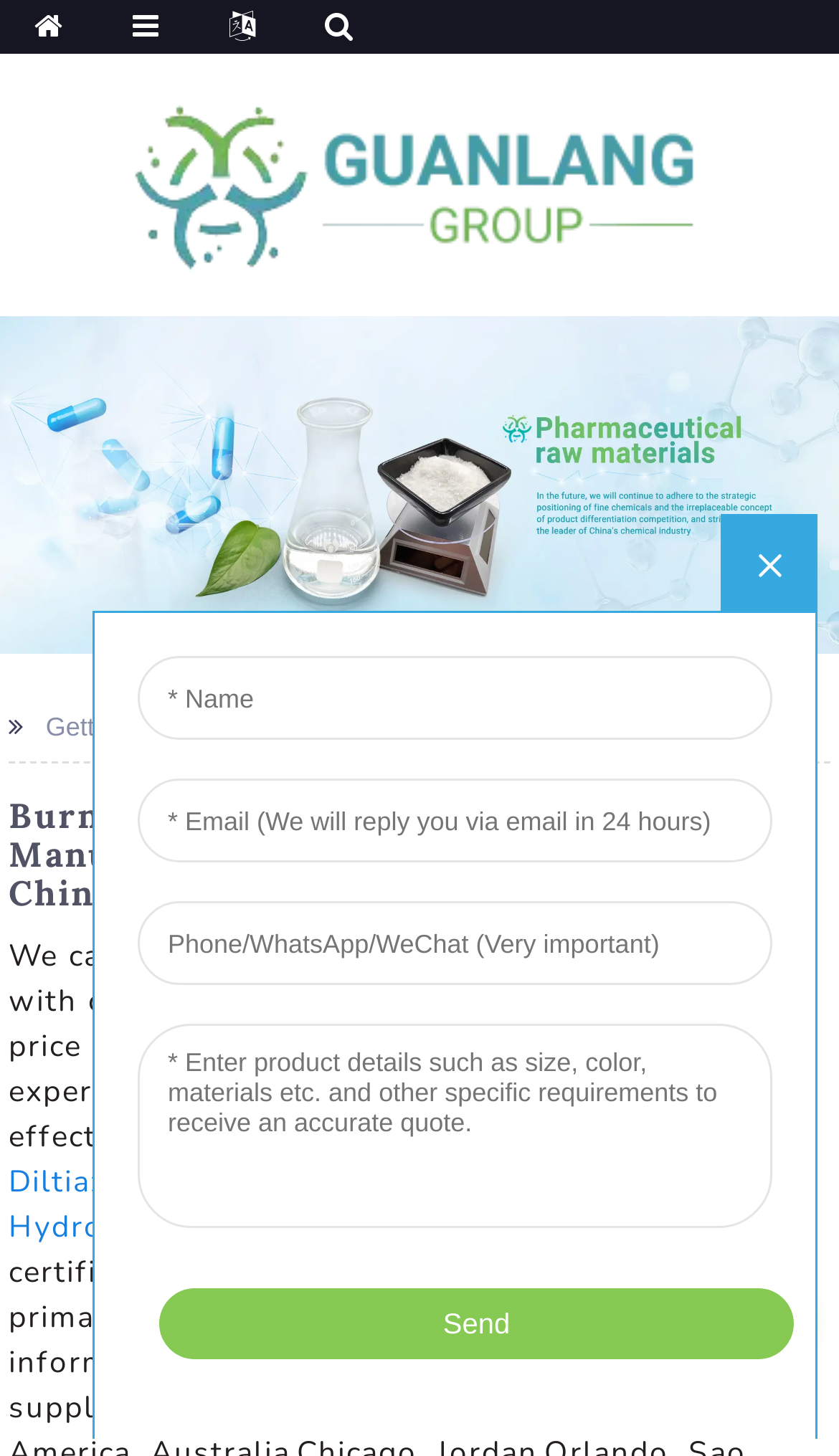Provide the bounding box coordinates of the HTML element this sentence describes: "Burnol Plus Antiseptic Cream". The bounding box coordinates consist of four float numbers between 0 and 1, i.e., [left, top, right, bottom].

[0.35, 0.489, 0.749, 0.509]